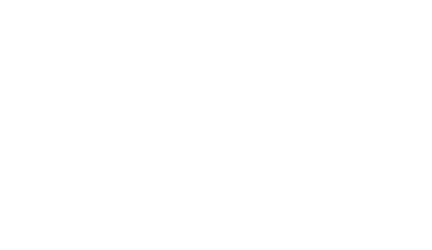Reply to the question with a brief word or phrase: What is the context of the surrounding text elements?

Bitcoin or digital assets